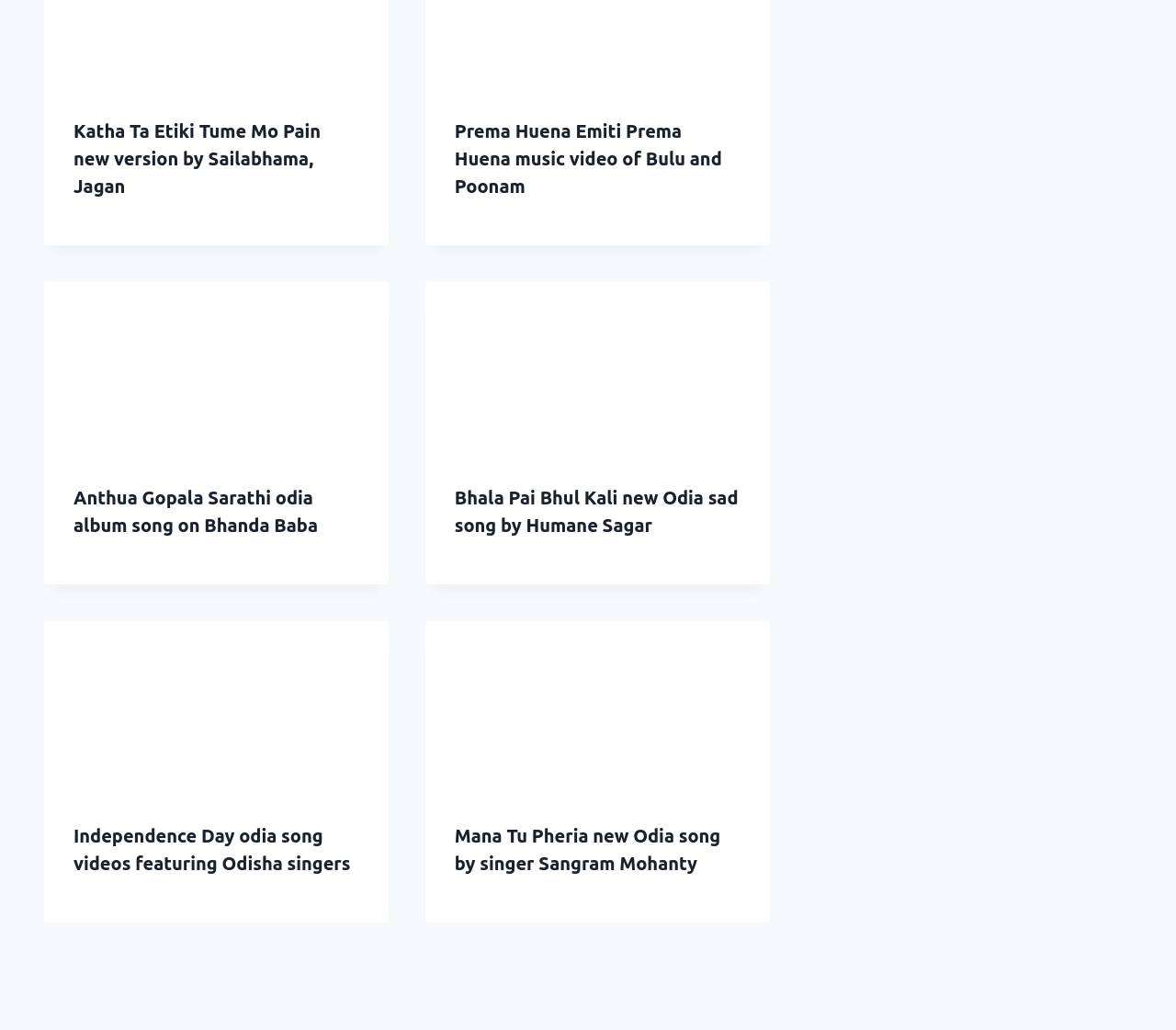How many links are in the second article?
Could you please answer the question thoroughly and with as much detail as possible?

I looked at the second 'article' element [299] and found two 'link' elements [325] and [424]. These are the links in the second article.